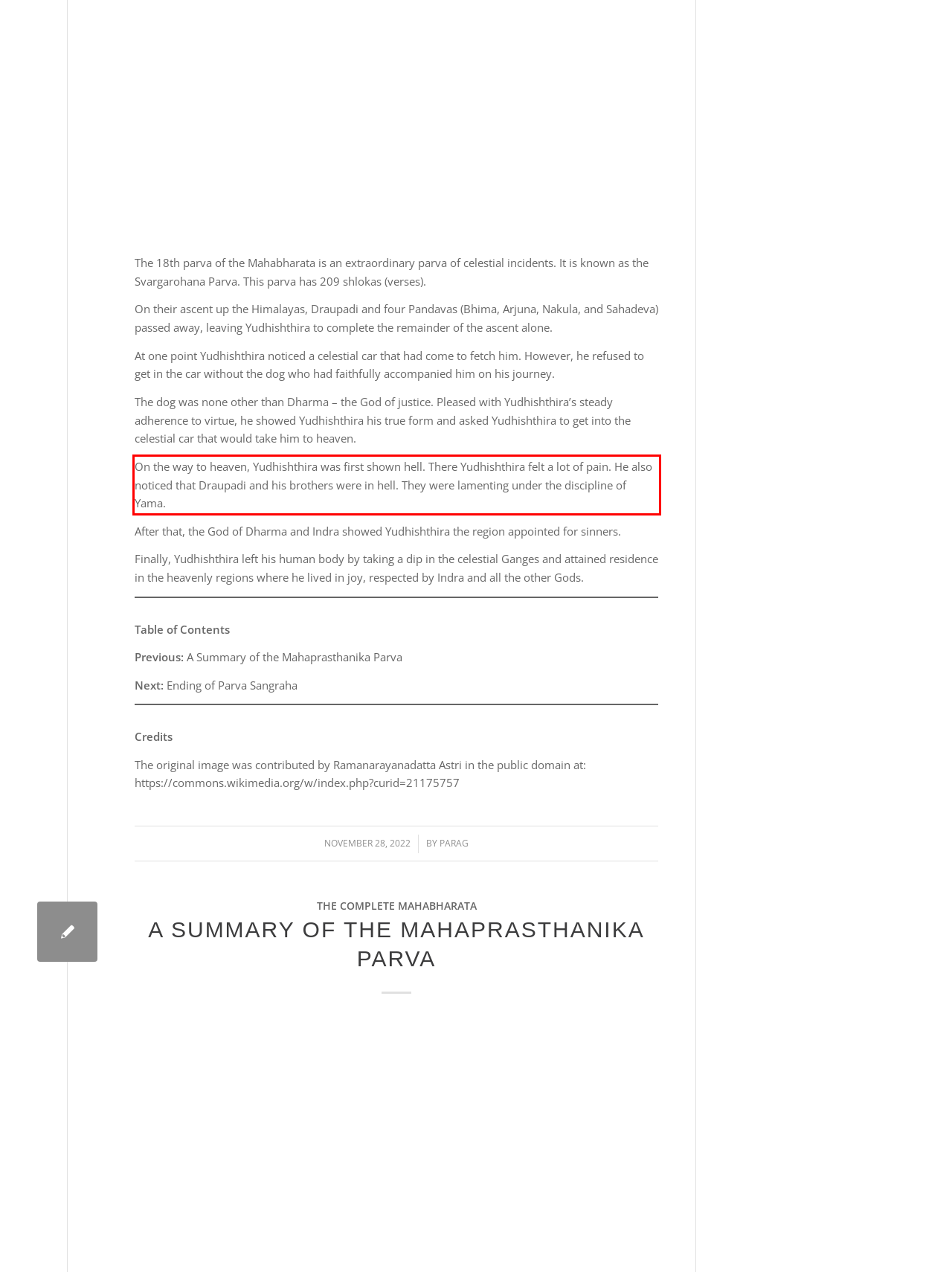You are given a screenshot showing a webpage with a red bounding box. Perform OCR to capture the text within the red bounding box.

On the way to heaven, Yudhishthira was first shown hell. There Yudhishthira felt a lot of pain. He also noticed that Draupadi and his brothers were in hell. They were lamenting under the discipline of Yama.